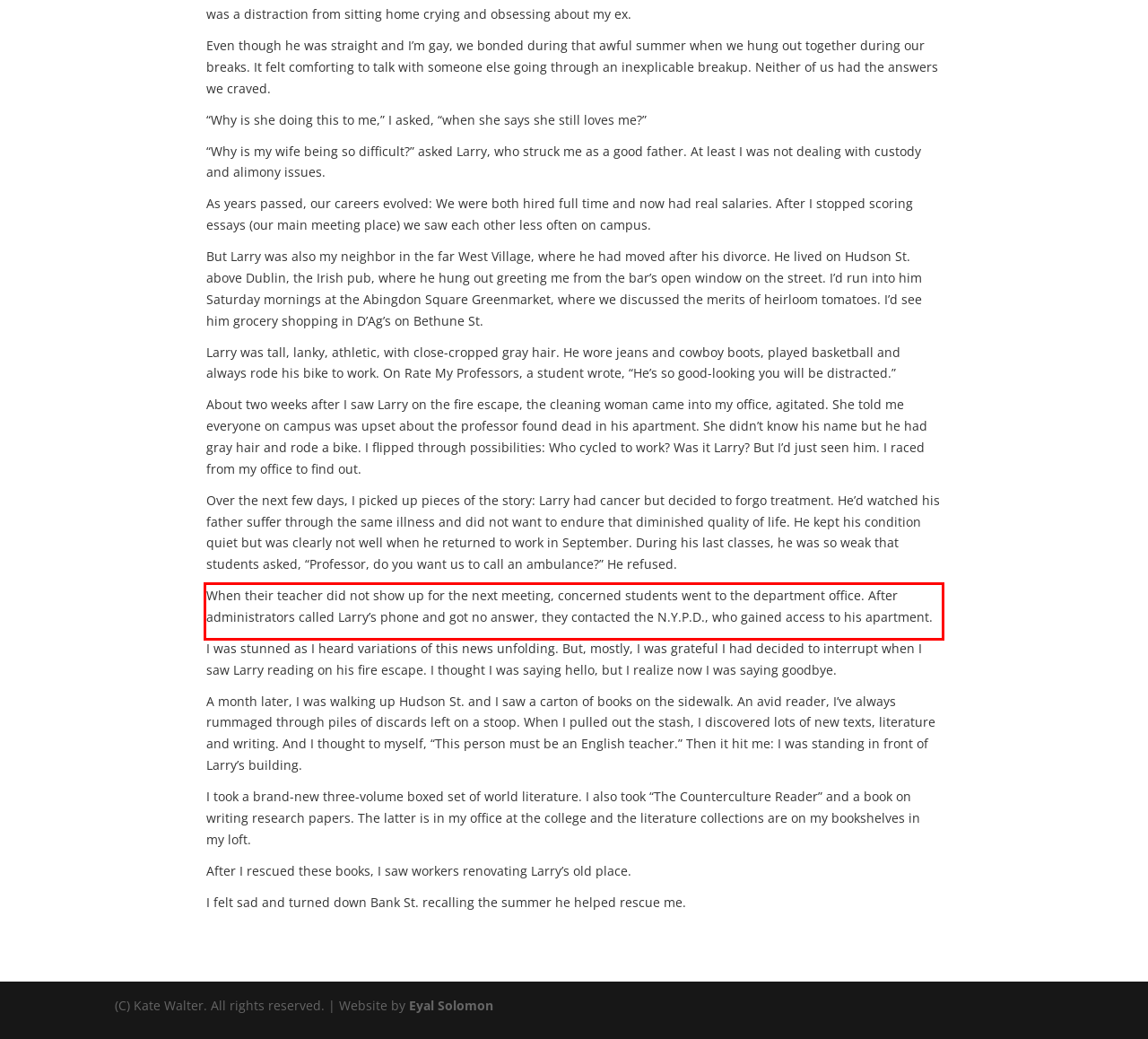Observe the screenshot of the webpage that includes a red rectangle bounding box. Conduct OCR on the content inside this red bounding box and generate the text.

When their teacher did not show up for the next meeting, concerned students went to the department office. After administrators called Larry’s phone and got no answer, they contacted the N.Y.P.D., who gained access to his apartment.